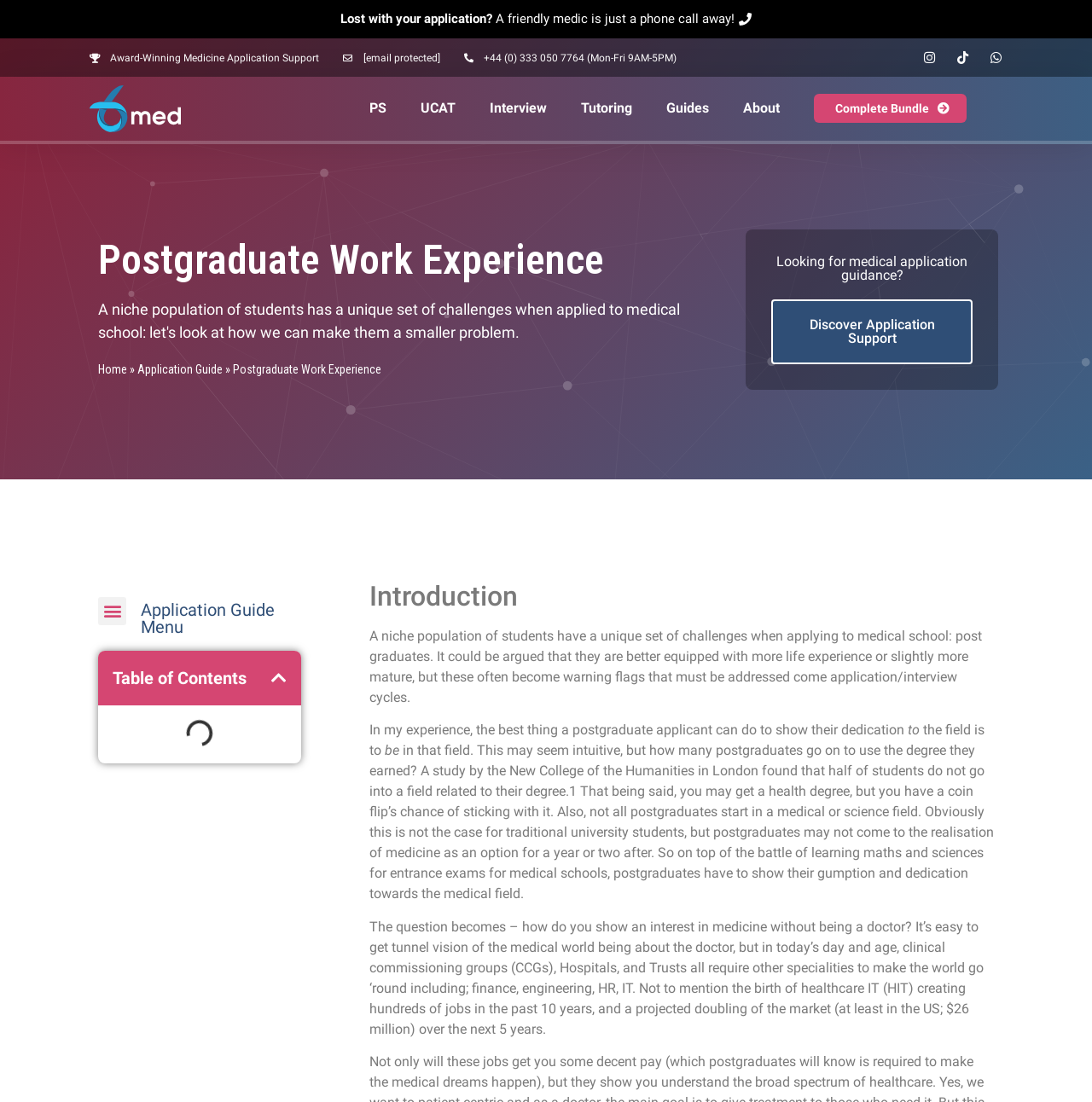Describe all significant elements and features of the webpage.

This webpage is about postgraduate work experience in the field of medicine. At the top, there is a navigation bar with links to "Home", "Application Guide", and other related pages. Below the navigation bar, there is a heading "Postgraduate Work Experience" and a brief introduction to the challenges faced by postgraduate students applying to medical school.

On the left side of the page, there are several links to different sections, including "PS", "UCAT", "Interview", "Tutoring", "Guides", and "About". These links are arranged vertically, with "PS" at the top and "About" at the bottom.

On the right side of the page, there is a section with a heading "Award-Winning Medicine Application Support" and a link to "Lost with your application? A friendly medic is just a phone call away!". Below this section, there are three social media links to Instagram, TikTok, and WhatsApp.

The main content of the page is divided into sections, with headings such as "Introduction" and "Table of Contents". The text discusses the challenges faced by postgraduate students applying to medical school, including the need to show dedication to the field of medicine. There are several paragraphs of text, with some statistics and examples cited to support the points being made.

At the bottom of the page, there is a button to toggle the table of contents, which is currently expanded. There is also a link to "Discover Application Support" and a section with a heading "Application Guide Menu".